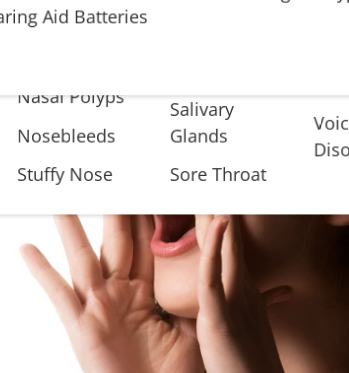What is the website's emphasis on?
Please give a detailed answer to the question using the information shown in the image.

The navigation menu in the background highlights common conditions including 'Nasal Polyps,' 'Nosebleeds,' 'Stuffy Nose,' 'Salivary Glands,' 'Sore Throat,' and 'Voice Disorders,' suggesting the site's emphasis on educating visitors about ENT issues and potential treatments.